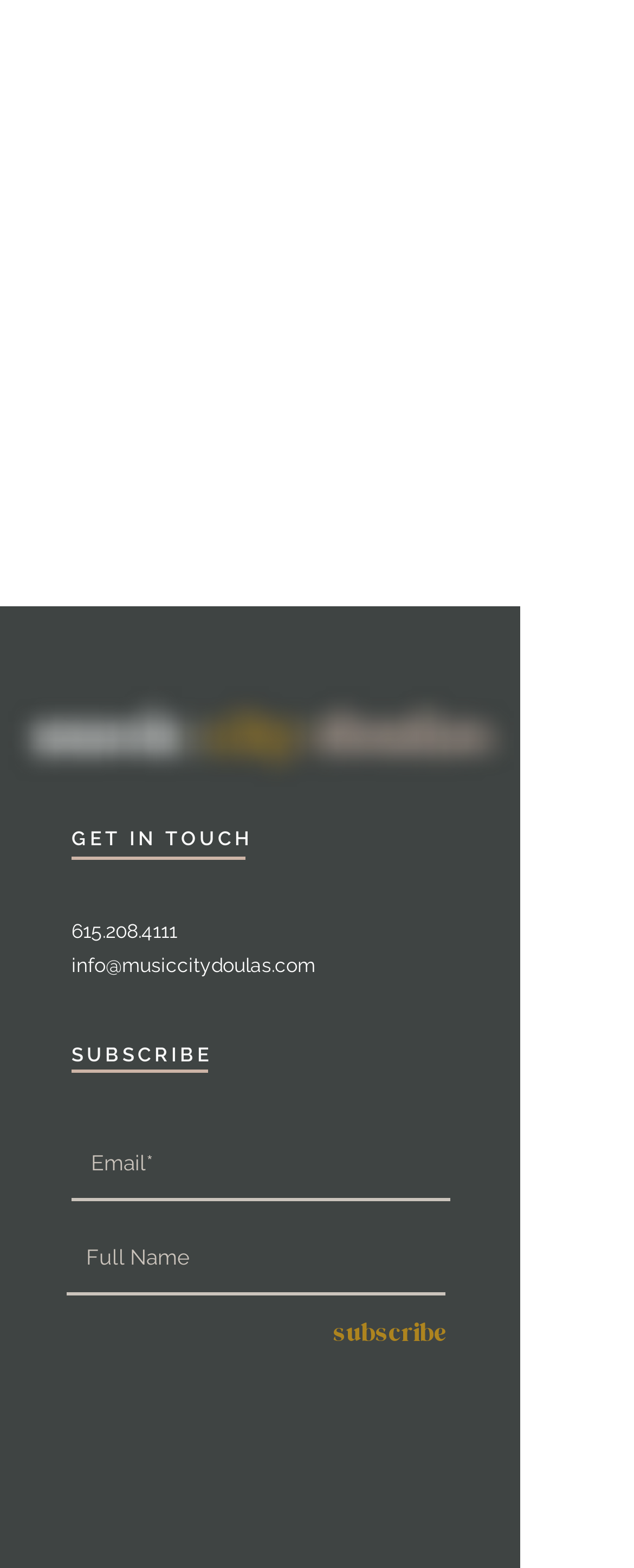What is the company name of the website? Based on the image, give a response in one word or a short phrase.

Music City Doulas